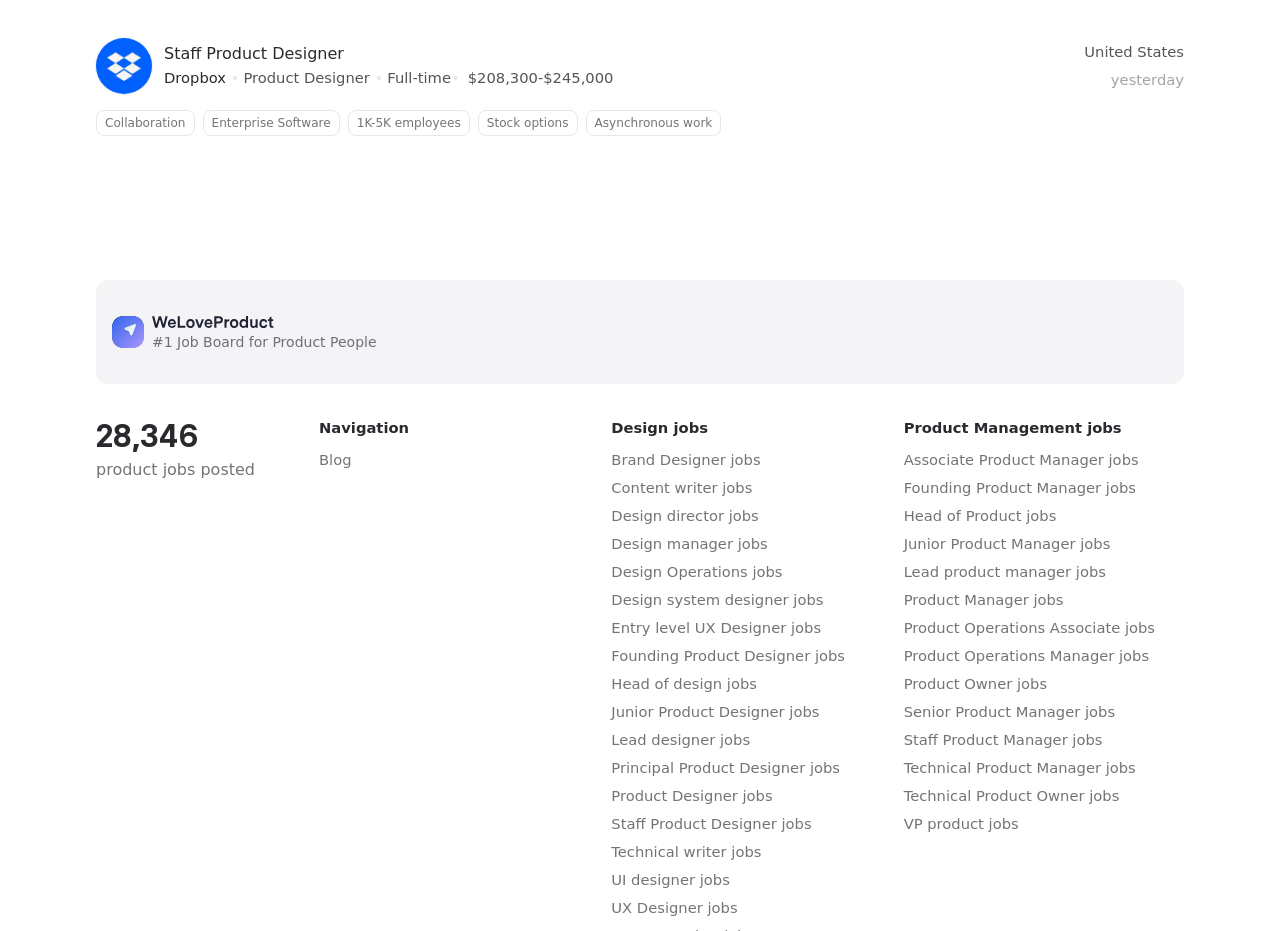Using the provided element description: "UI designer jobs", determine the bounding box coordinates of the corresponding UI element in the screenshot.

[0.478, 0.936, 0.57, 0.954]